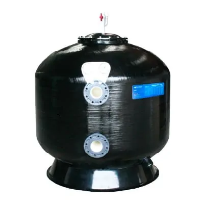Where is the pressure valve located?
Please answer using one word or phrase, based on the screenshot.

at the top